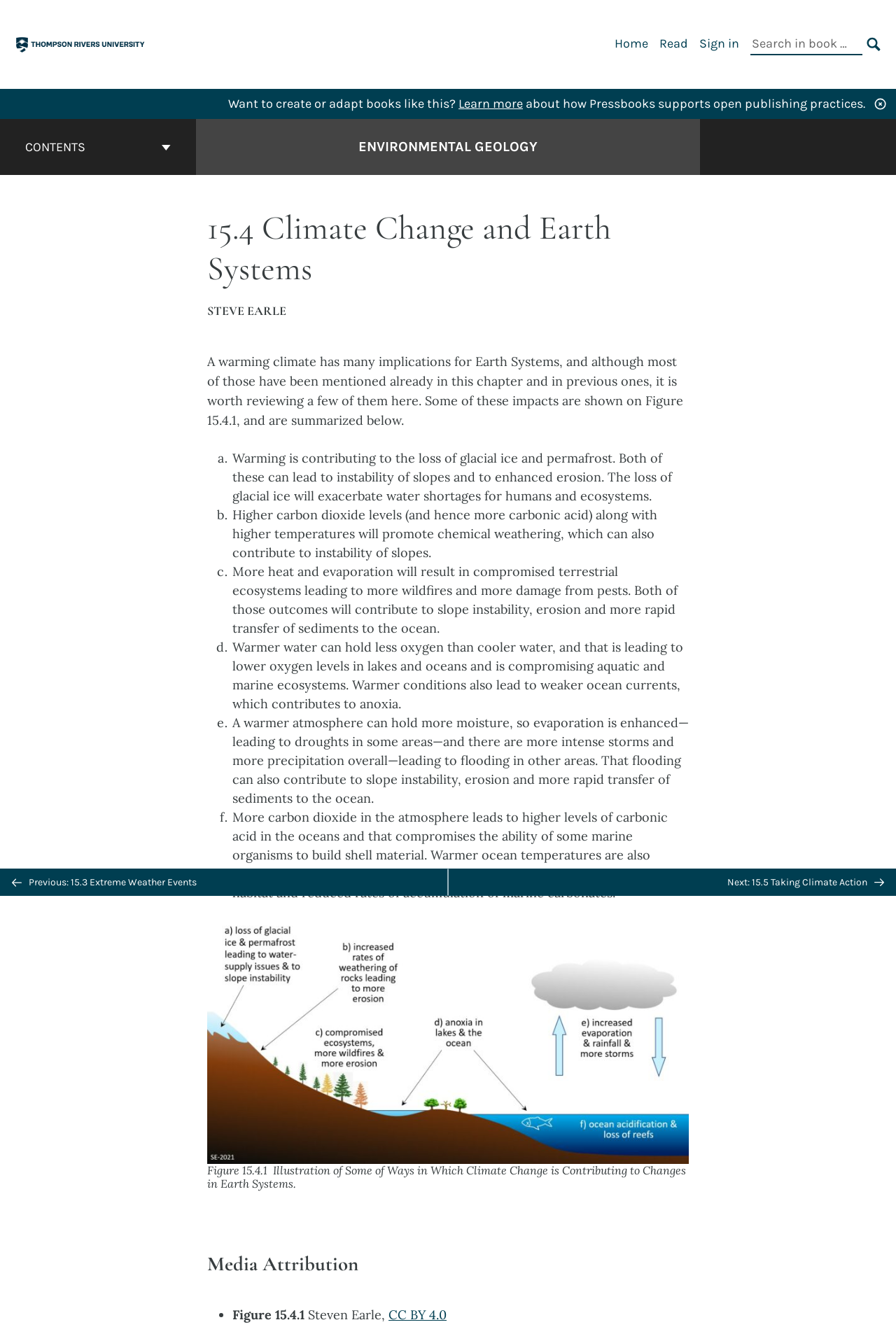Please predict the bounding box coordinates of the element's region where a click is necessary to complete the following instruction: "Go to the next chapter: 15.5 Taking Climate Action". The coordinates should be represented by four float numbers between 0 and 1, i.e., [left, top, right, bottom].

[0.5, 0.651, 1.0, 0.672]